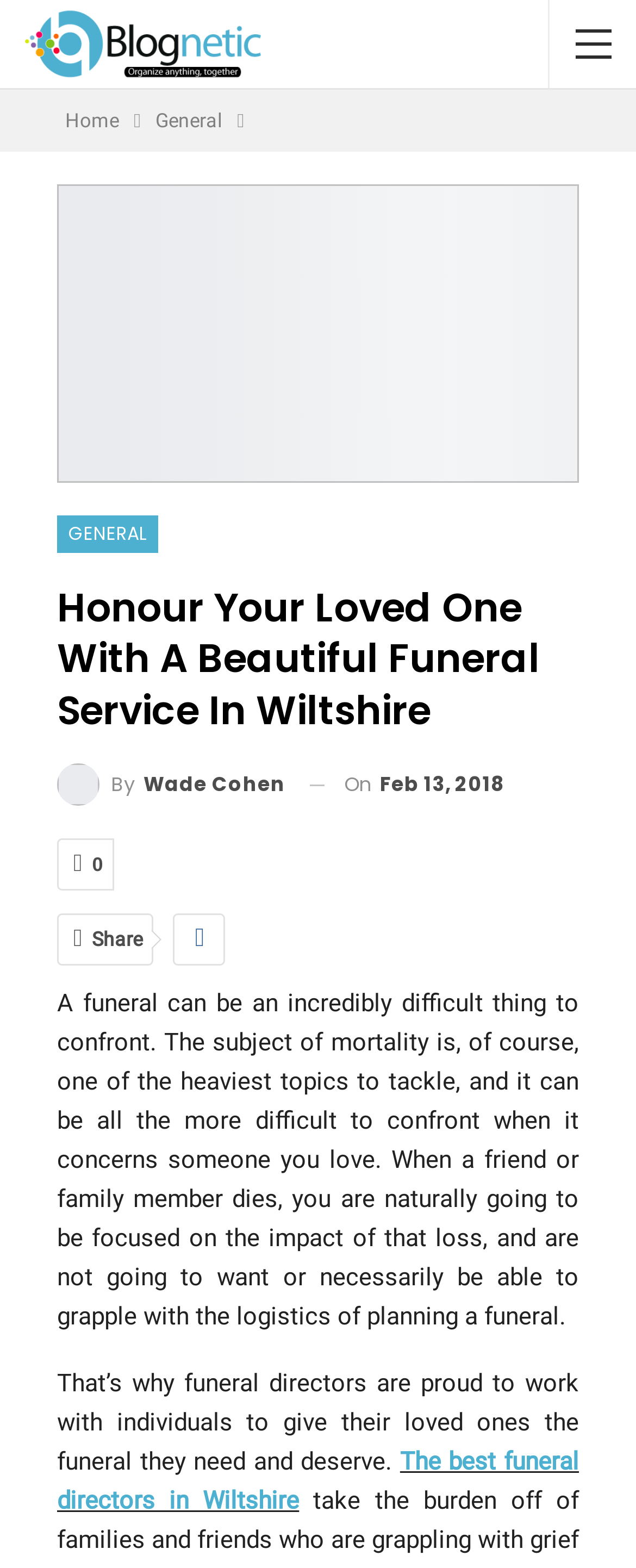Give the bounding box coordinates for the element described by: "General".

[0.245, 0.066, 0.35, 0.088]